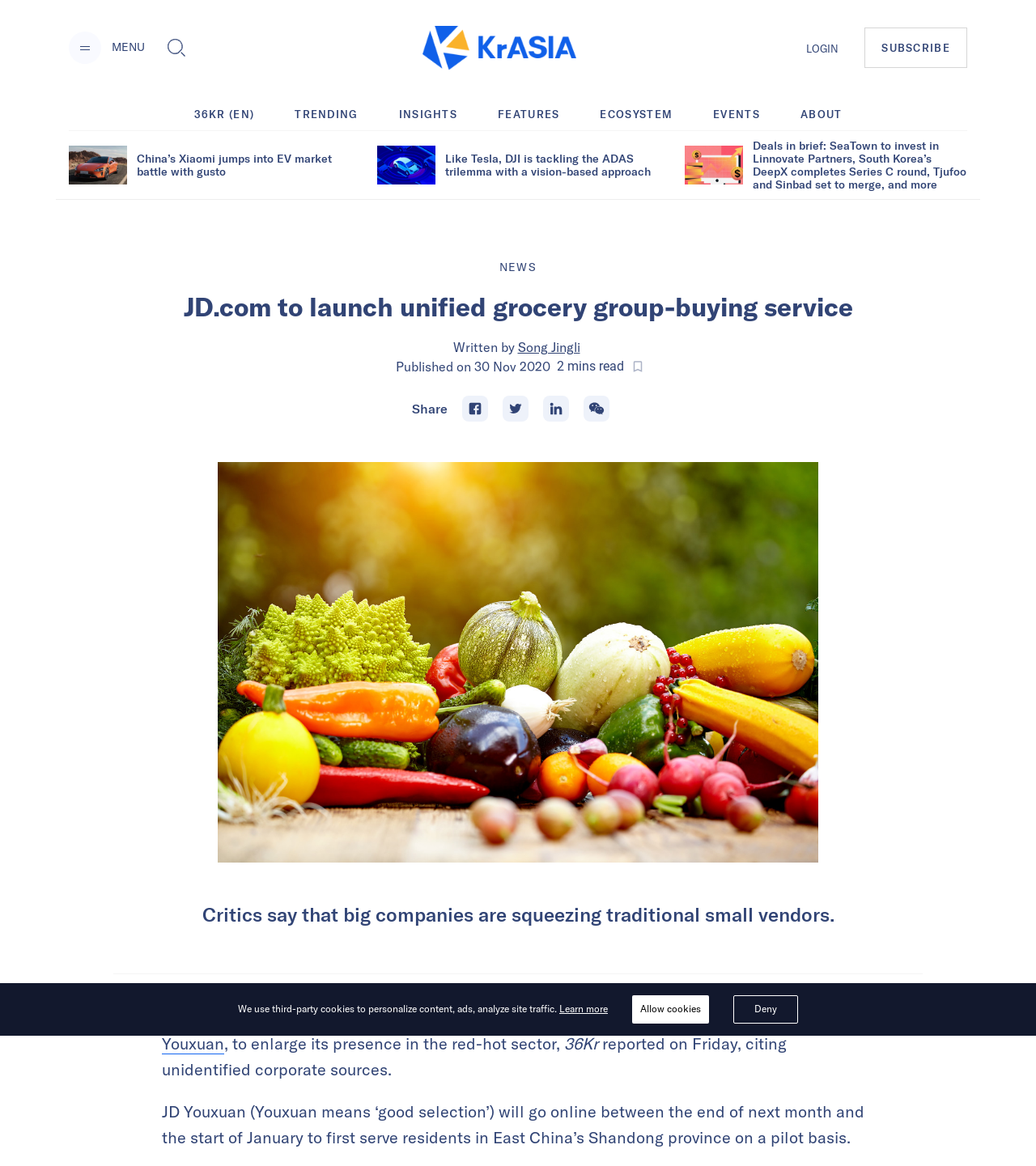Extract the main heading from the webpage content.

JD.com to launch unified grocery group-buying service